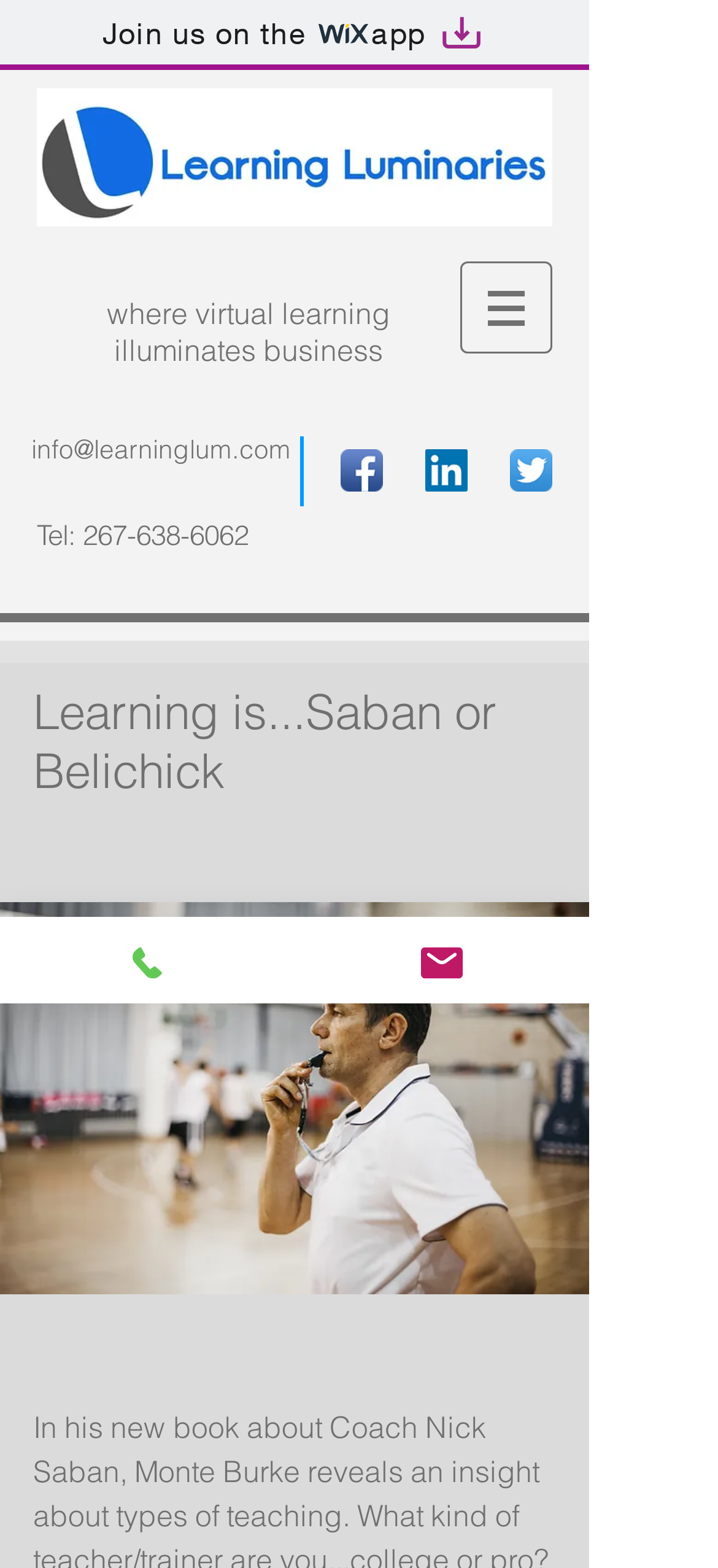How many social media links are available?
Identify the answer in the screenshot and reply with a single word or phrase.

3